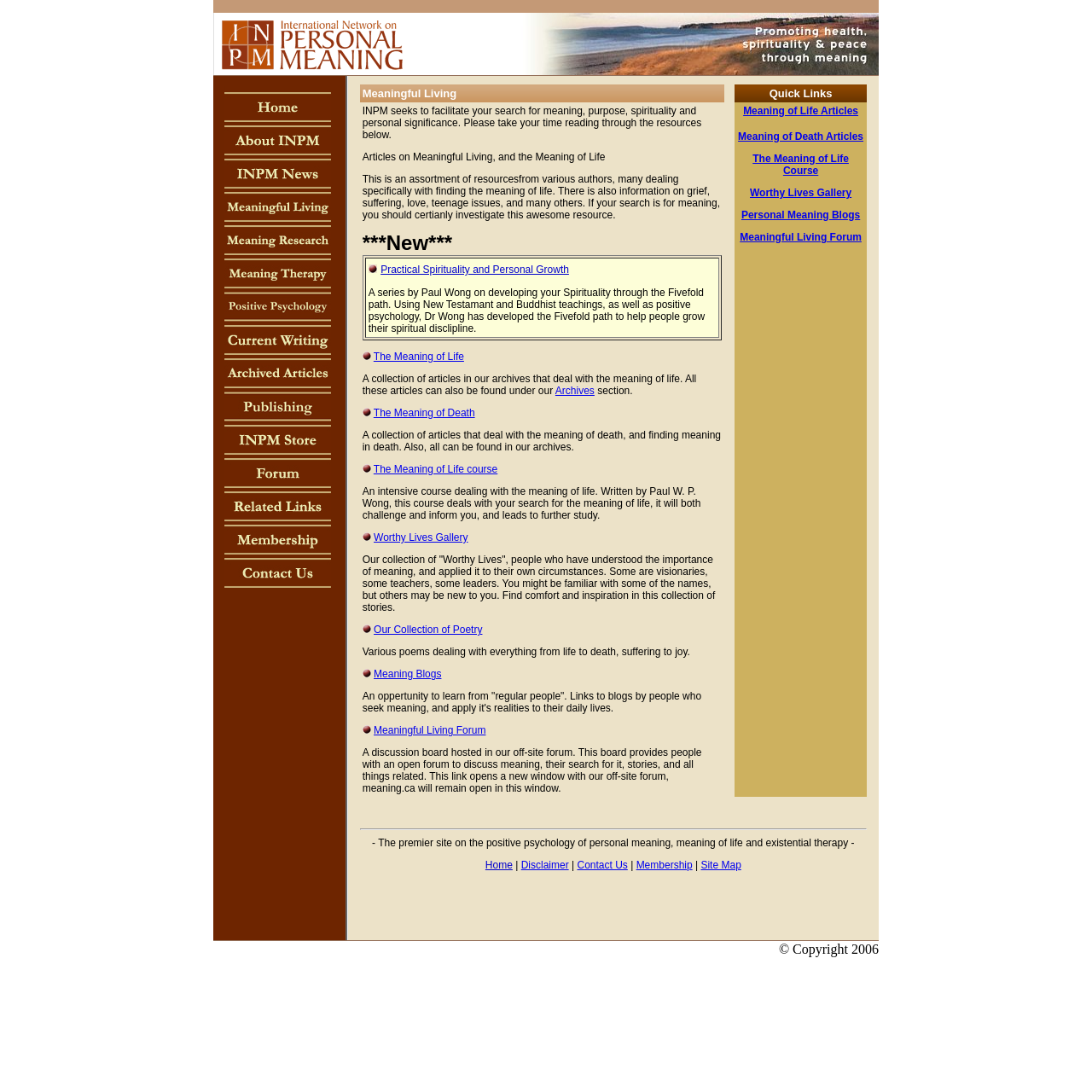Identify and provide the bounding box for the element described by: "alt="INPM News" name="news1"".

[0.205, 0.164, 0.303, 0.175]